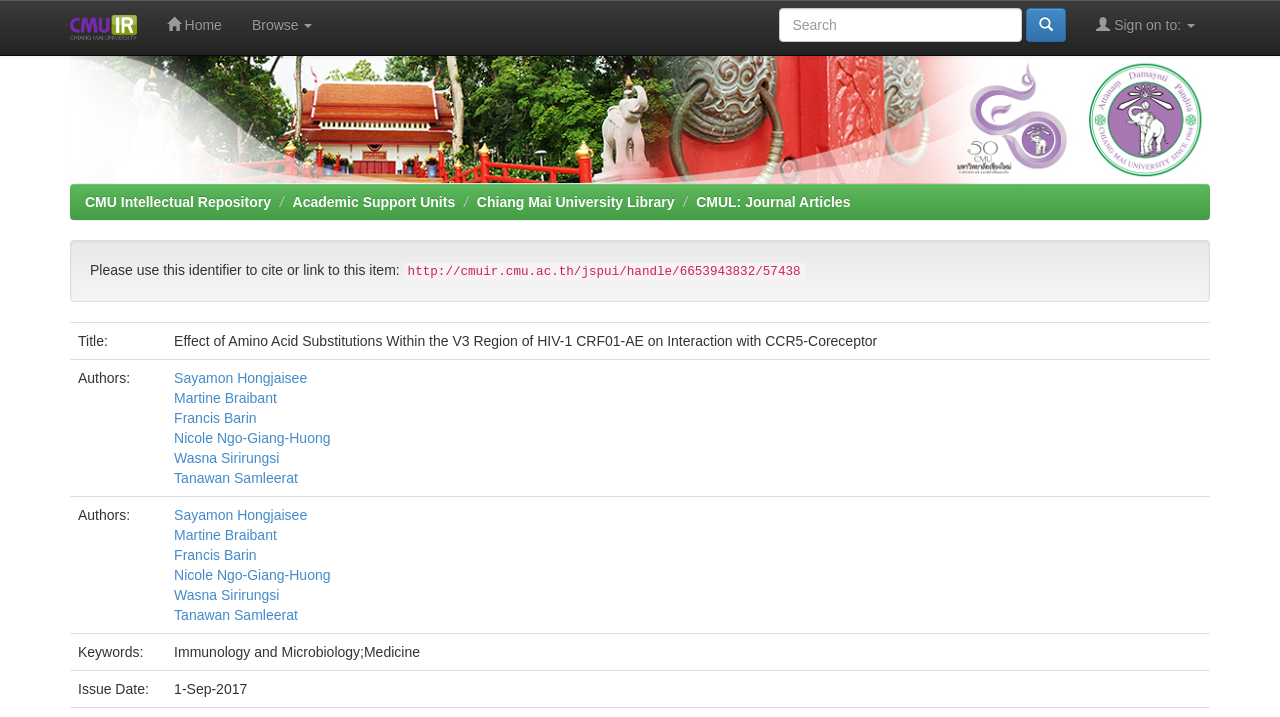Look at the image and write a detailed answer to the question: 
What is the title of the item?

The title of the item can be found in the gridcell with the label 'Title:', which is located in the second row of the table. The title is 'Effect of Amino Acid Substitutions Within the V3 Region of HIV-1 CRF01-AE on Interaction with CCR5-Coreceptor'.